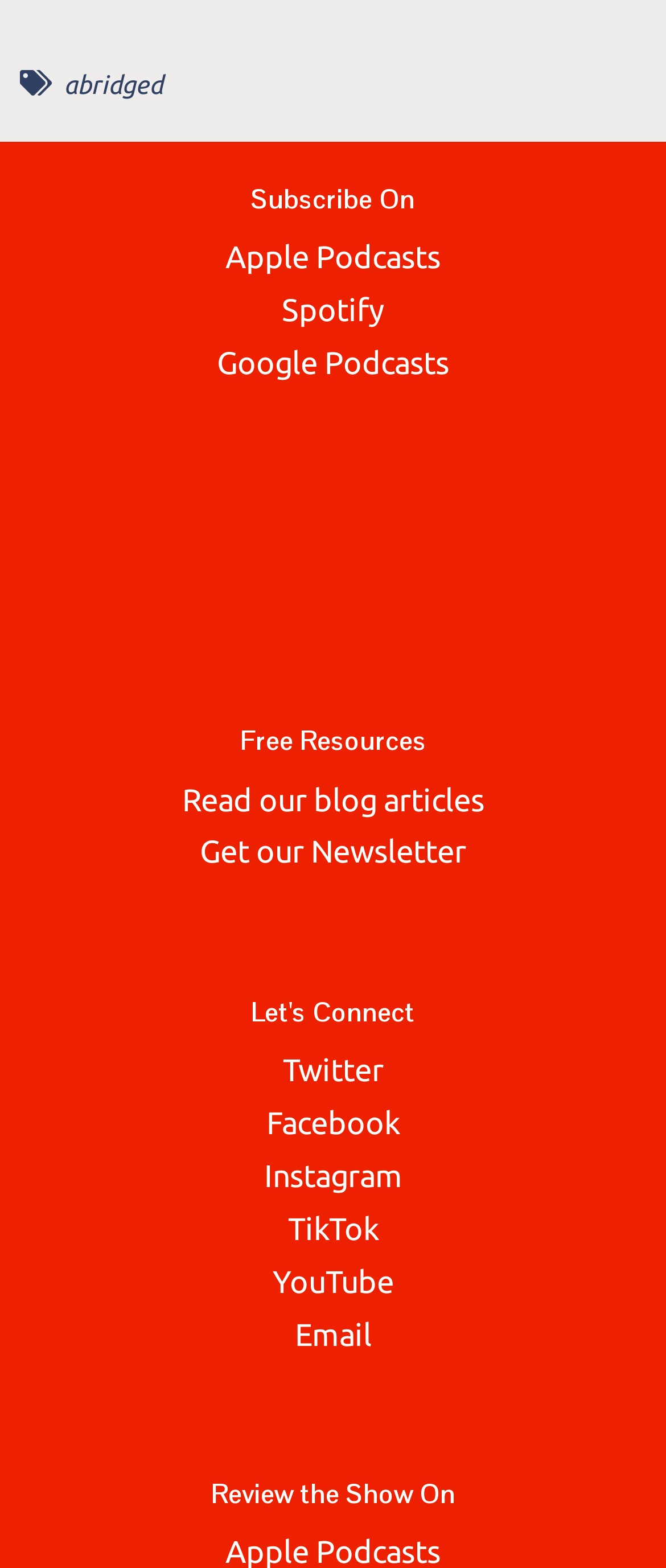Identify the bounding box coordinates of the section that should be clicked to achieve the task described: "Review the show on Apple Podcasts".

[0.338, 0.978, 0.662, 1.0]